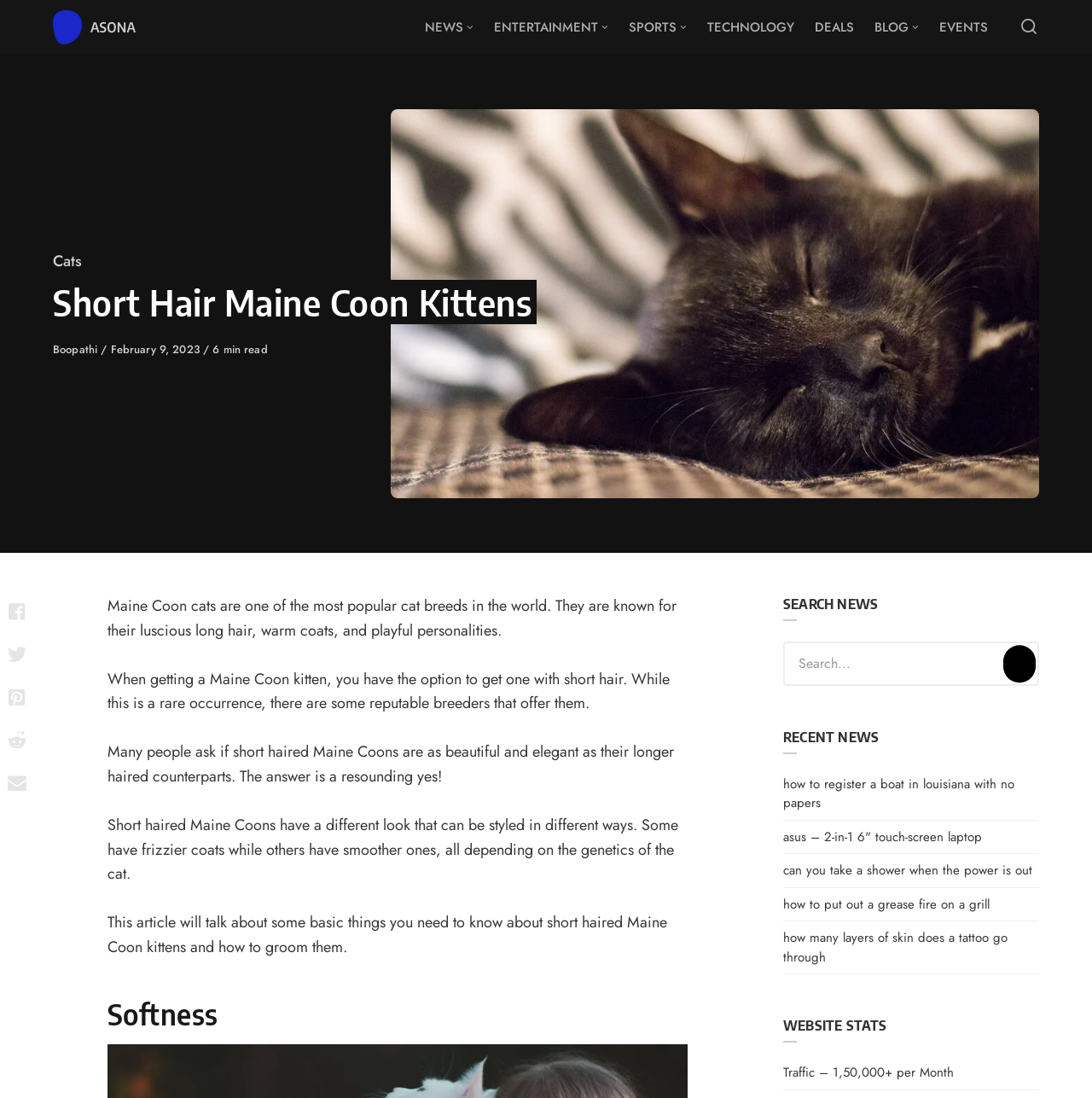Pinpoint the bounding box coordinates of the element that must be clicked to accomplish the following instruction: "Follow on social media". The coordinates should be in the format of four float numbers between 0 and 1, i.e., [left, top, right, bottom].

None